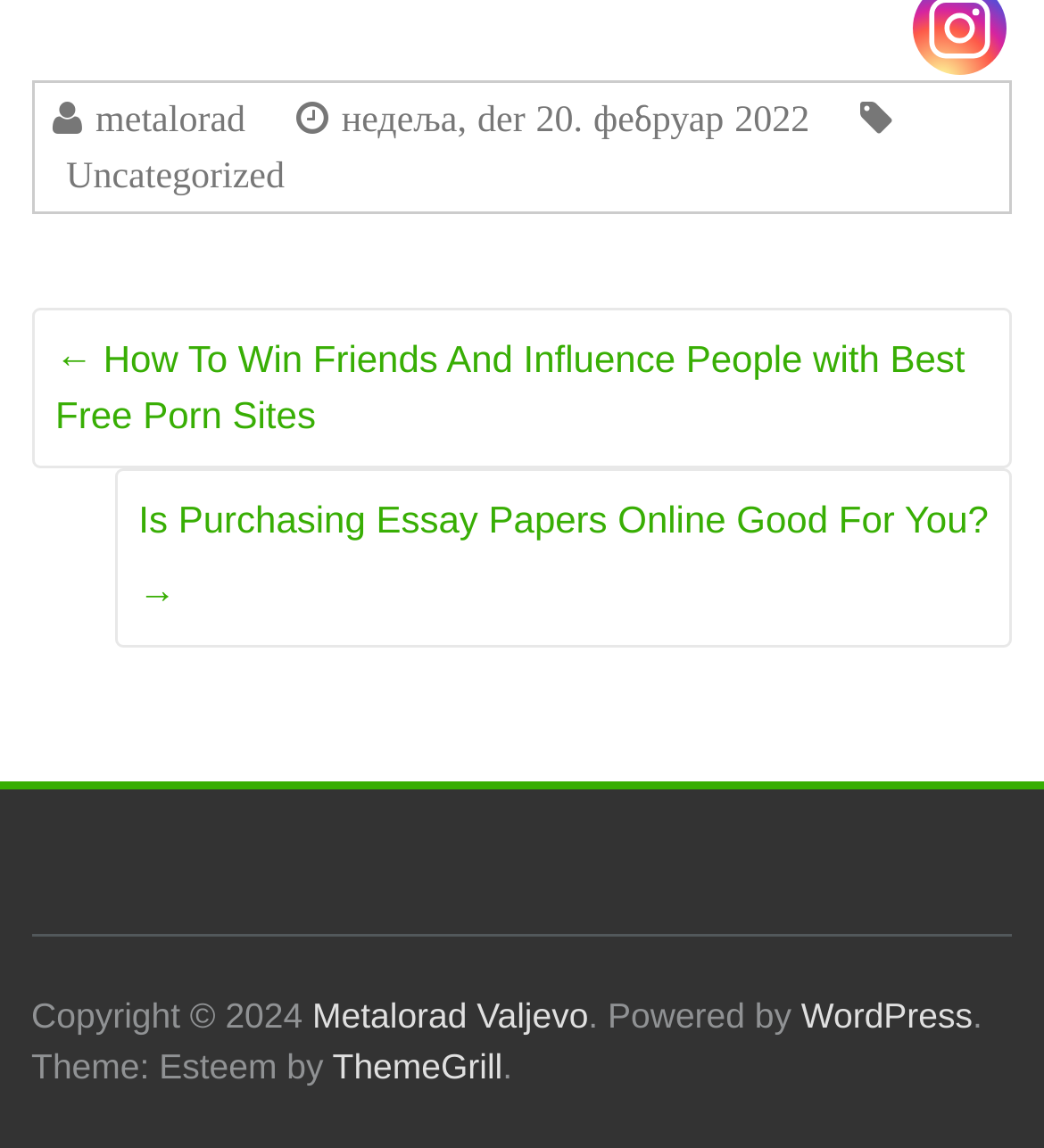Answer the question below with a single word or a brief phrase: 
What is the date mentioned on the webpage?

February 20, 2022